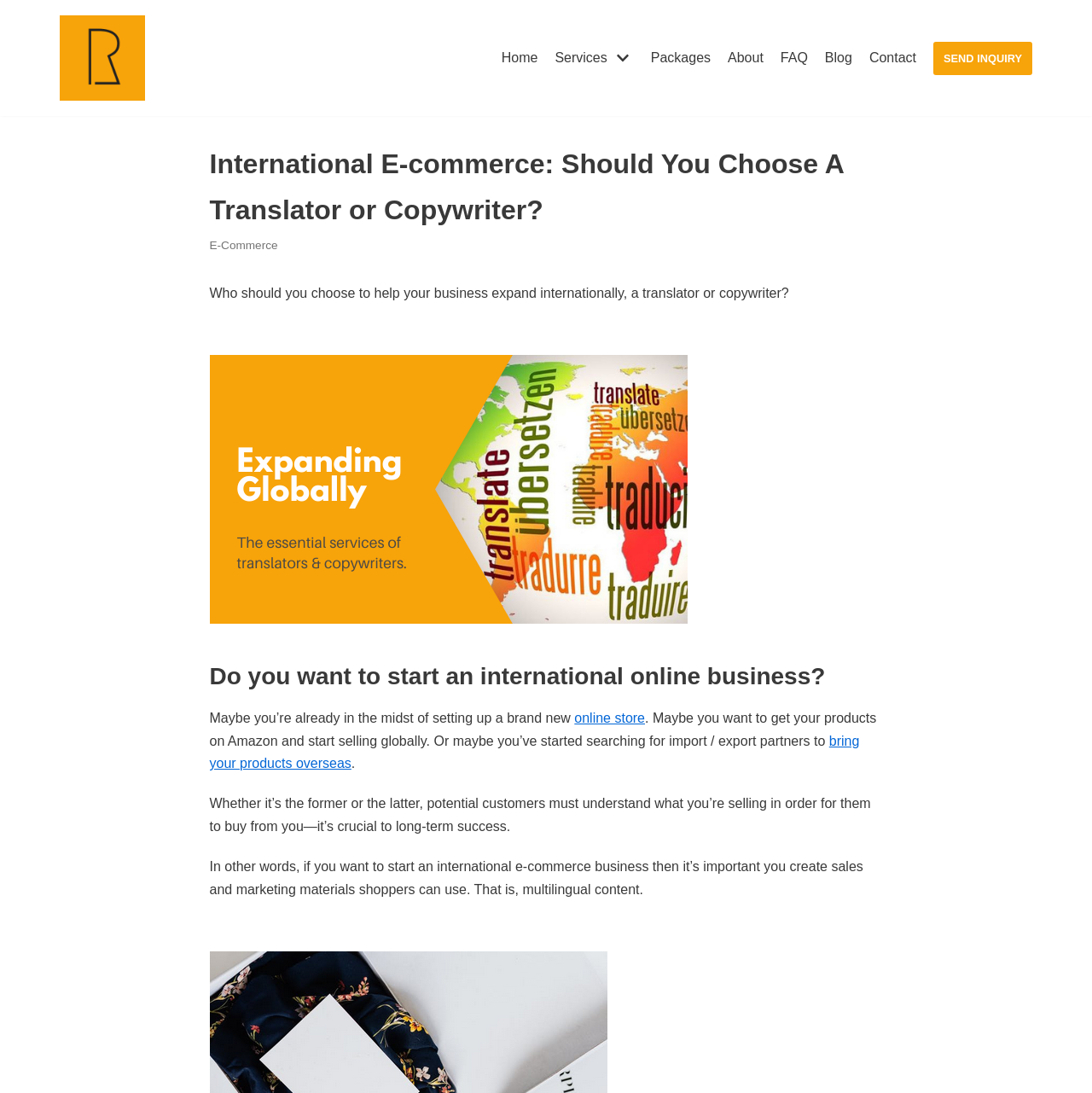Provide a one-word or brief phrase answer to the question:
What is the alternative to setting up an online store?

Getting products on Amazon